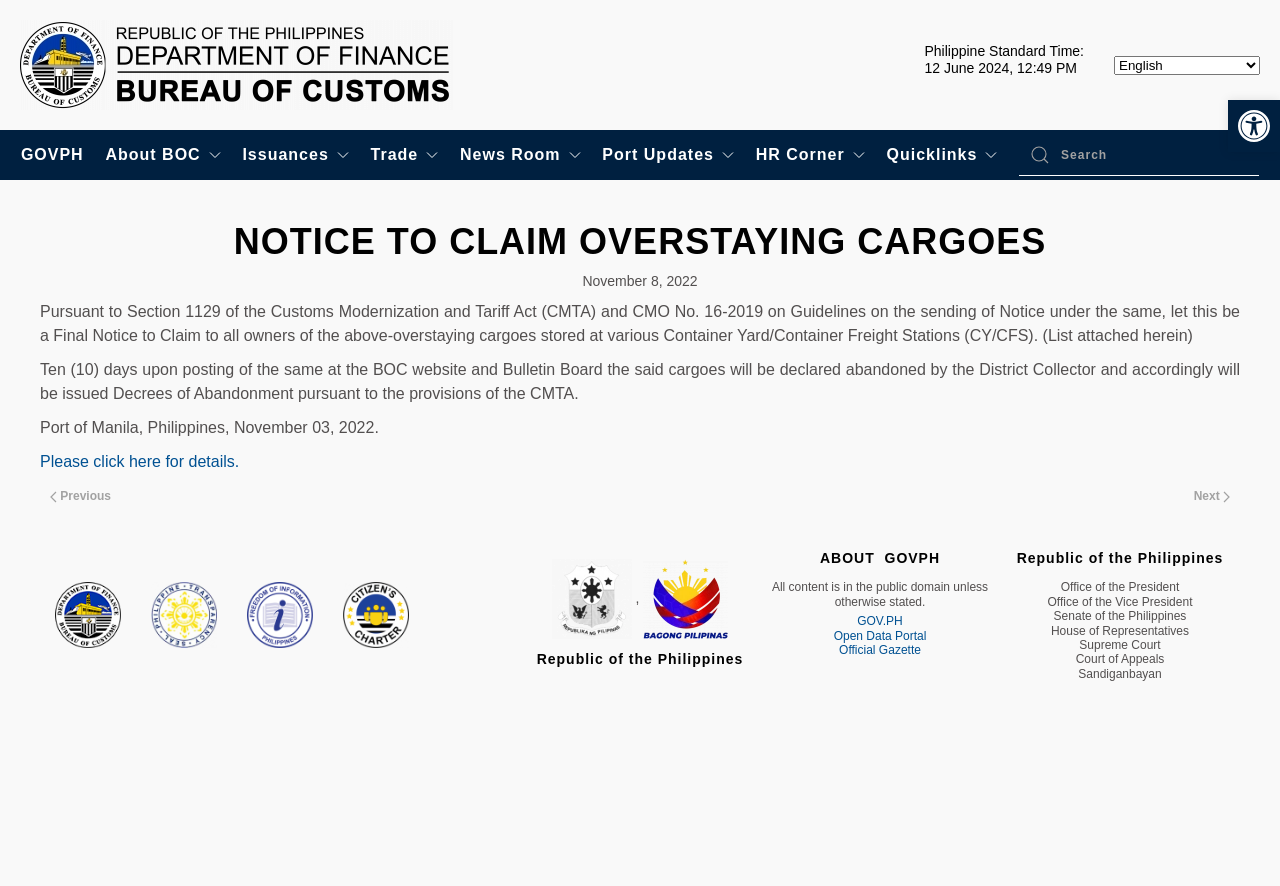Generate an in-depth caption that captures all aspects of the webpage.

The webpage is from the Bureau of Customs, and its main content is a notice to claim overstaying cargoes. At the top right corner, there is a button to open the toolbar accessibility tools, accompanied by an image of accessibility tools. Below it, there is a link to go back to the home page, accompanied by an image of the Bureau of Customs.

On the top right side, there is a display of the Philippine Standard Time, showing the current date and time. Next to it, there is a combobox to select the language. Below these elements, there are several links to different sections of the website, including GOVPH, About BOC, Issuances, Trade, News Room, Port Updates, HR Corner, and Quicklinks. Each of these links has a corresponding image.

In the main content area, there is a heading that reads "NOTICE TO CLAIM OVERSTAYING CARGOES". Below it, there is a notice dated November 8, 2022, which informs owners of overstaying cargoes stored at various container yards or container freight stations to claim their cargoes within 10 days, otherwise, they will be declared abandoned.

The notice is followed by a link to click for more details. There are also links to navigate to the previous or next page. At the bottom of the page, there are several links to other government websites, including the Office of the President, Office of the Vice President, Senate of the Philippines, House of Representatives, Supreme Court, Court of Appeals, and Sandiganbayan.